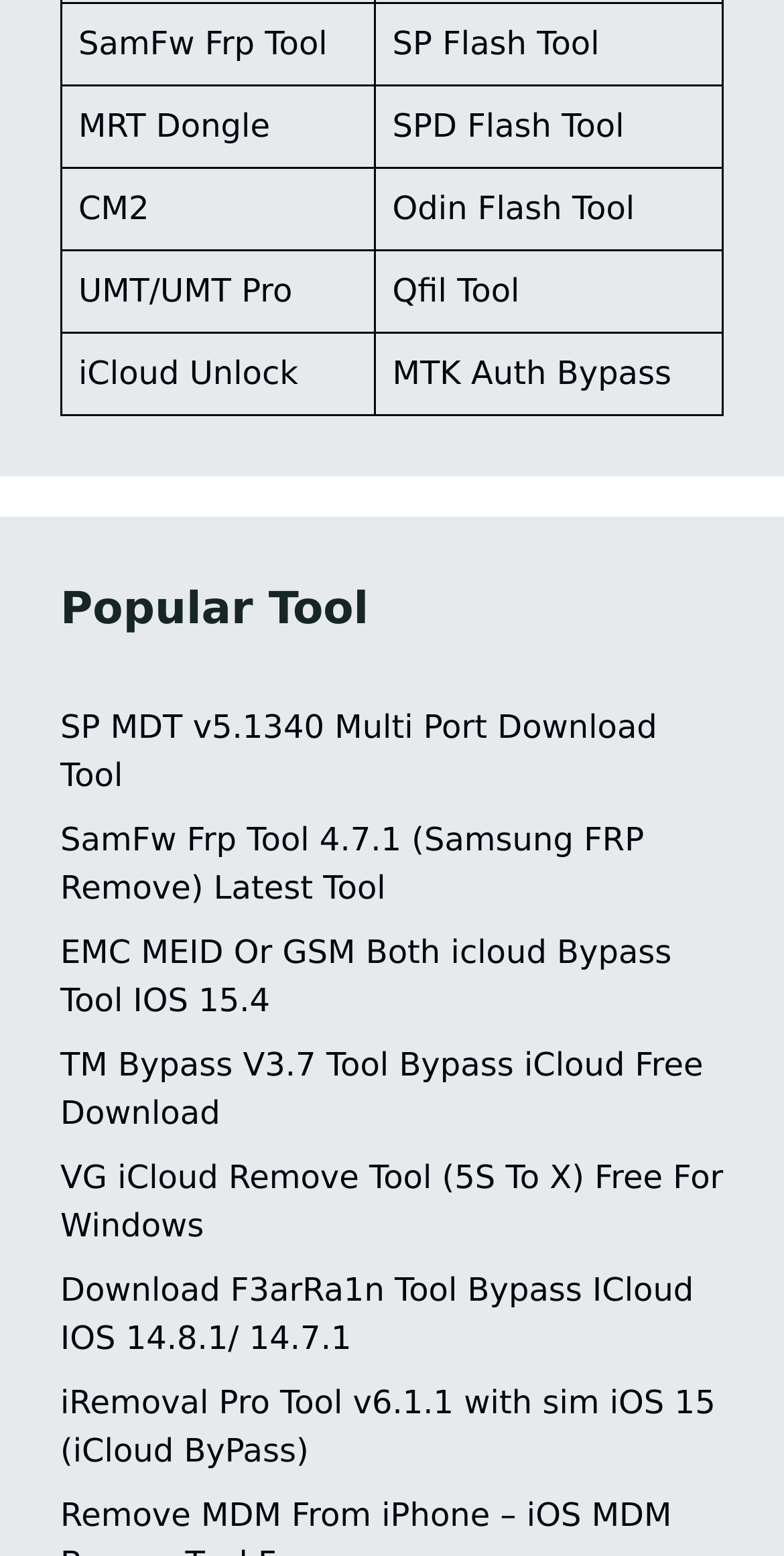Based on the element description, predict the bounding box coordinates (top-left x, top-left y, bottom-right x, bottom-right y) for the UI element in the screenshot: UMT/UMT Pro

[0.1, 0.175, 0.373, 0.2]